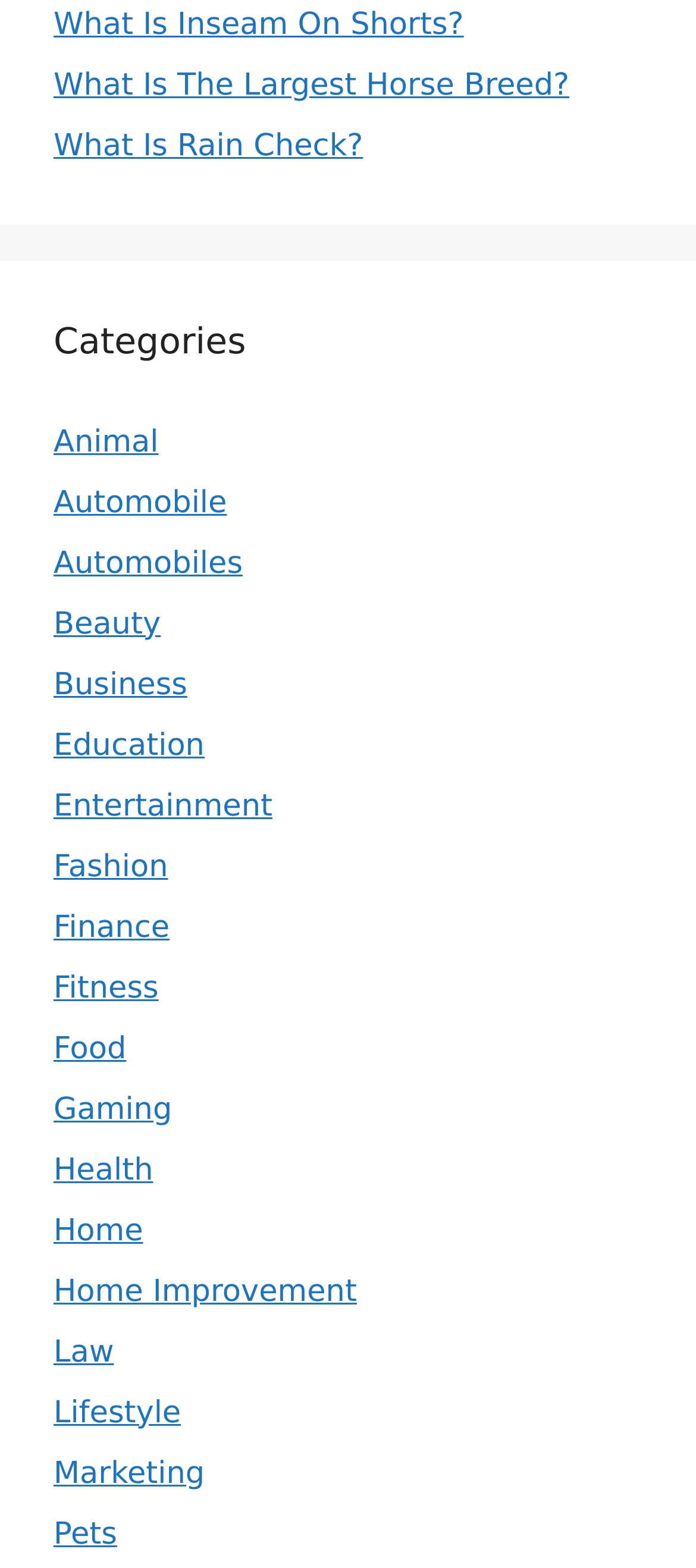Using the given element description, provide the bounding box coordinates (top-left x, top-left y, bottom-right x, bottom-right y) for the corresponding UI element in the screenshot: Instagram page

None